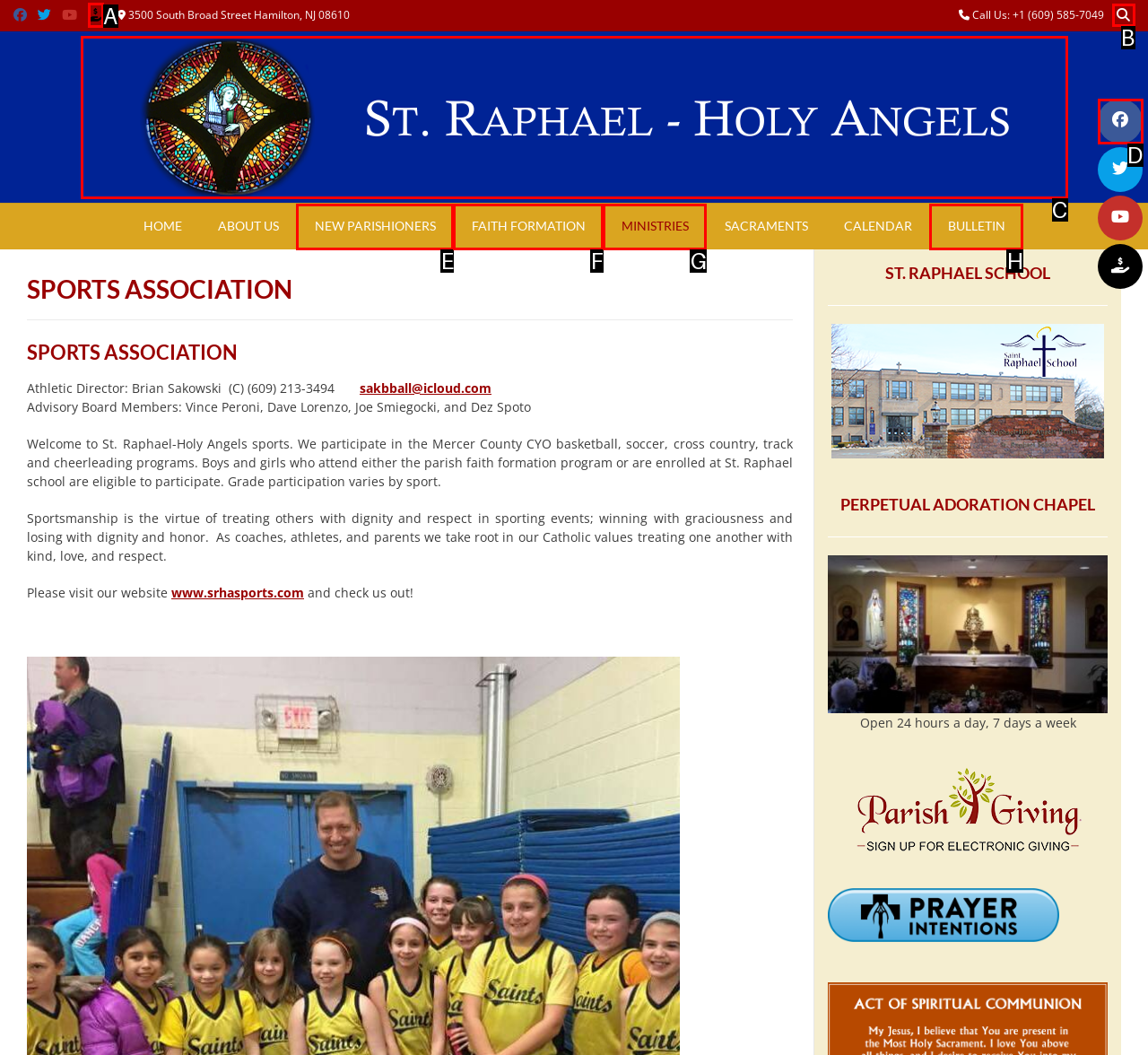Which HTML element matches the description: Faith Formation?
Reply with the letter of the correct choice.

F